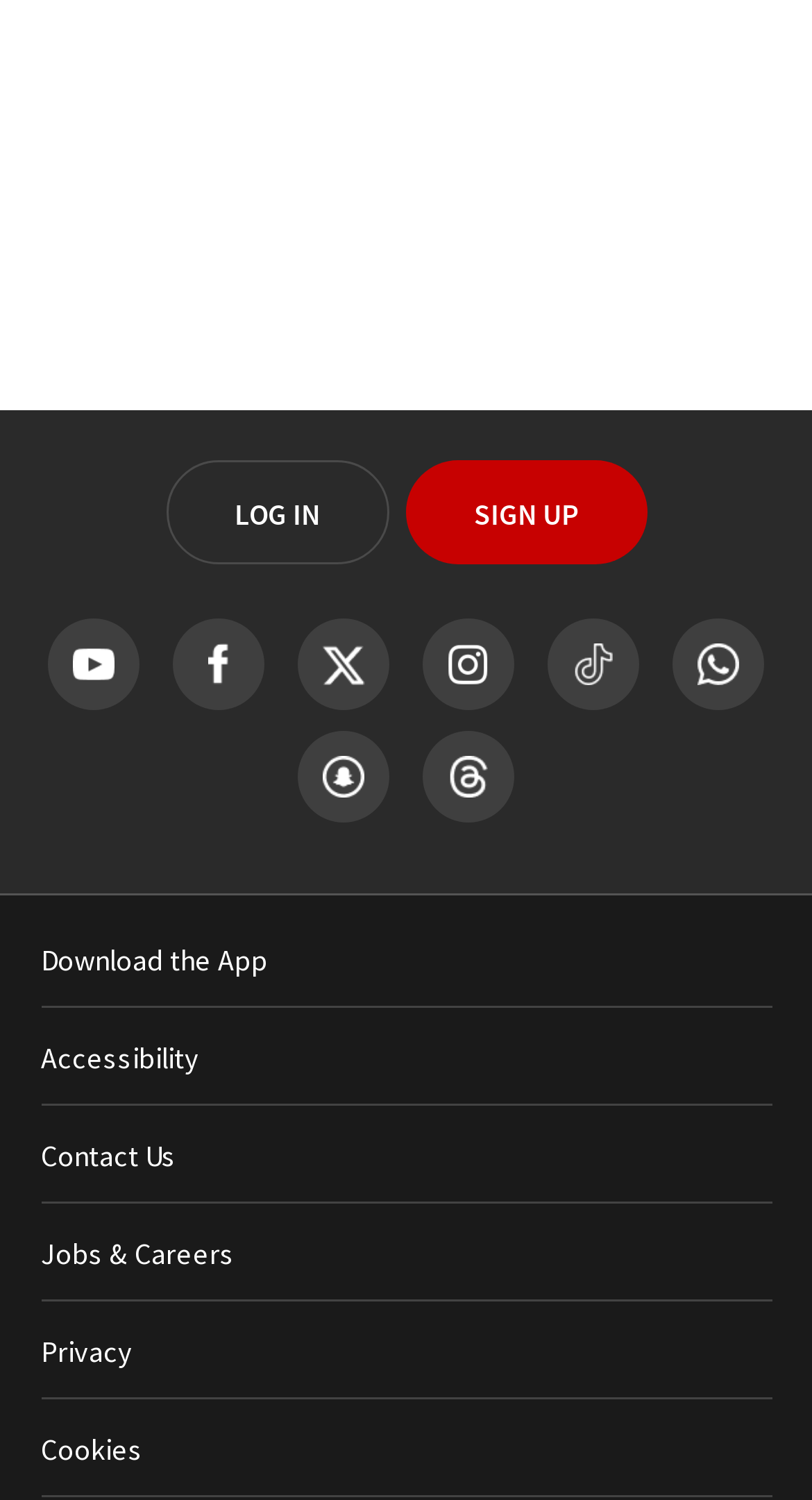Bounding box coordinates are specified in the format (top-left x, top-left y, bottom-right x, bottom-right y). All values are floating point numbers bounded between 0 and 1. Please provide the bounding box coordinate of the region this sentence describes: alt="Follow us on External Website"

[0.828, 0.412, 0.941, 0.473]